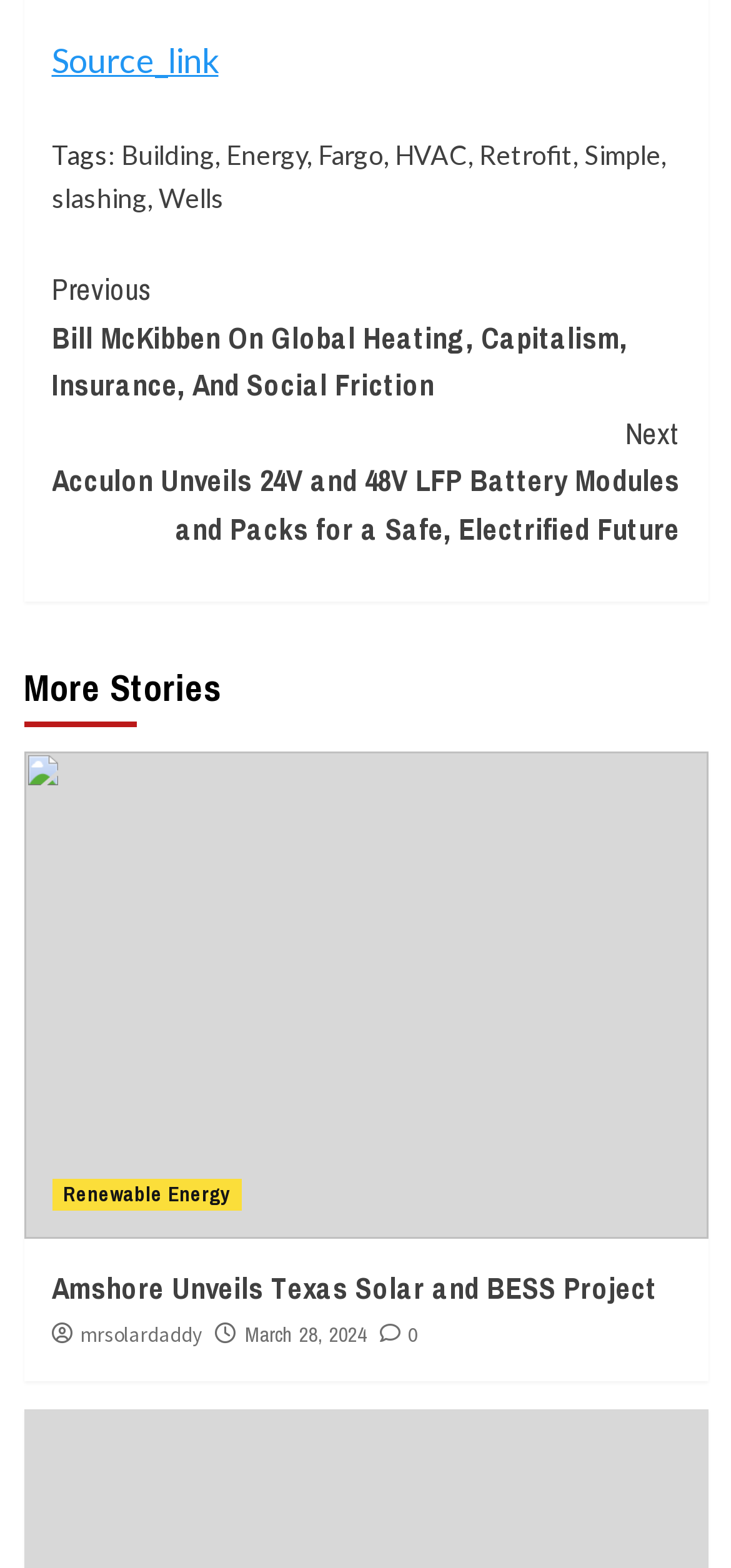Respond with a single word or phrase to the following question: What type of stories are featured on this webpage?

Energy and Environment